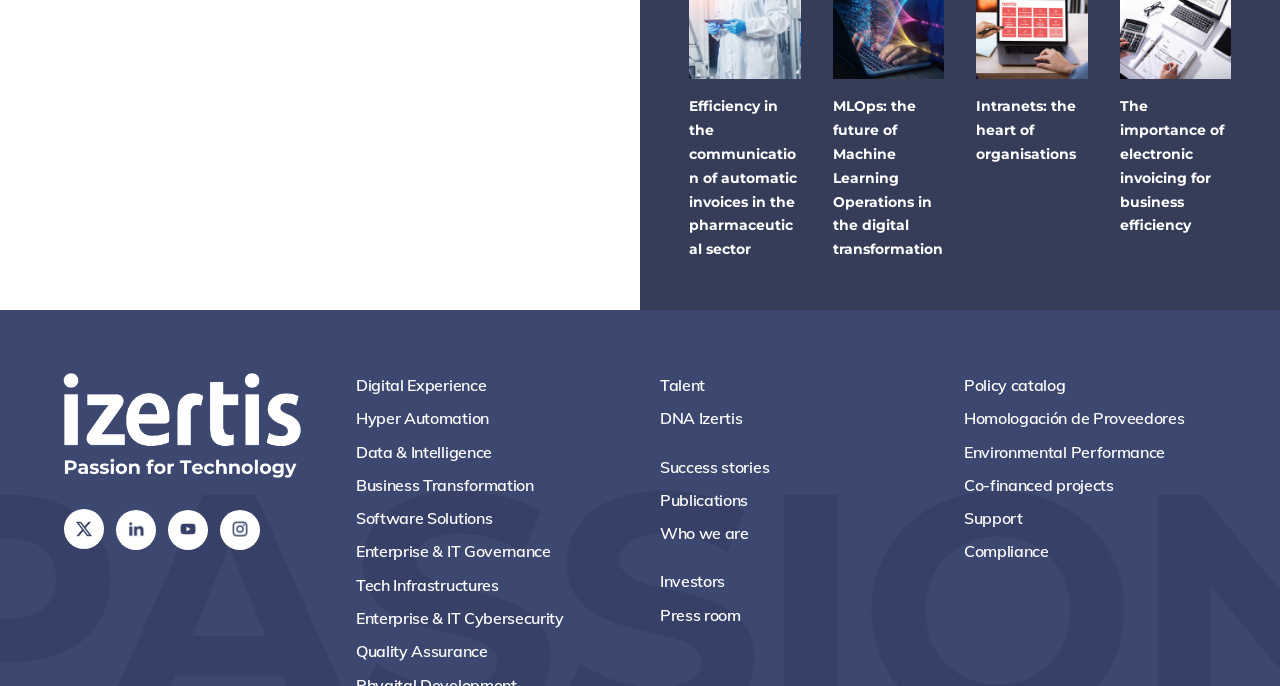What is the topic of the first link?
Please answer the question with as much detail and depth as you can.

The first link on the webpage has the text 'Efficiency in the communication of automatic invoices in the pharmaceutical sector', which suggests that the topic of the link is related to efficiency in communication, specifically in the pharmaceutical sector.